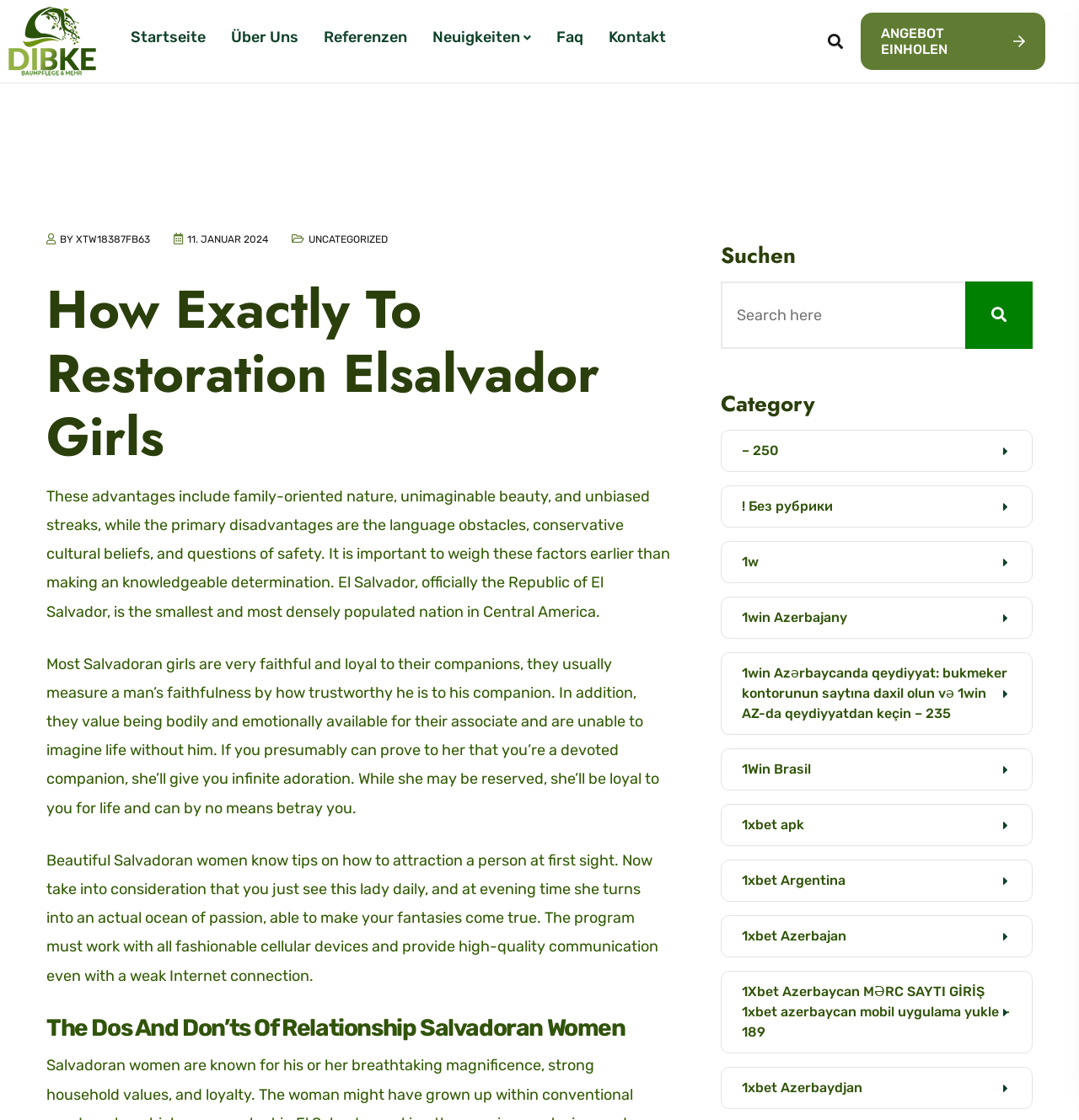What are the advantages of Salvadoran girls?
Refer to the image and give a detailed response to the question.

According to the webpage, the advantages of Salvadoran girls include their family-oriented nature, unimaginable beauty, and unbiased streaks. This information is mentioned in the second paragraph of the webpage.